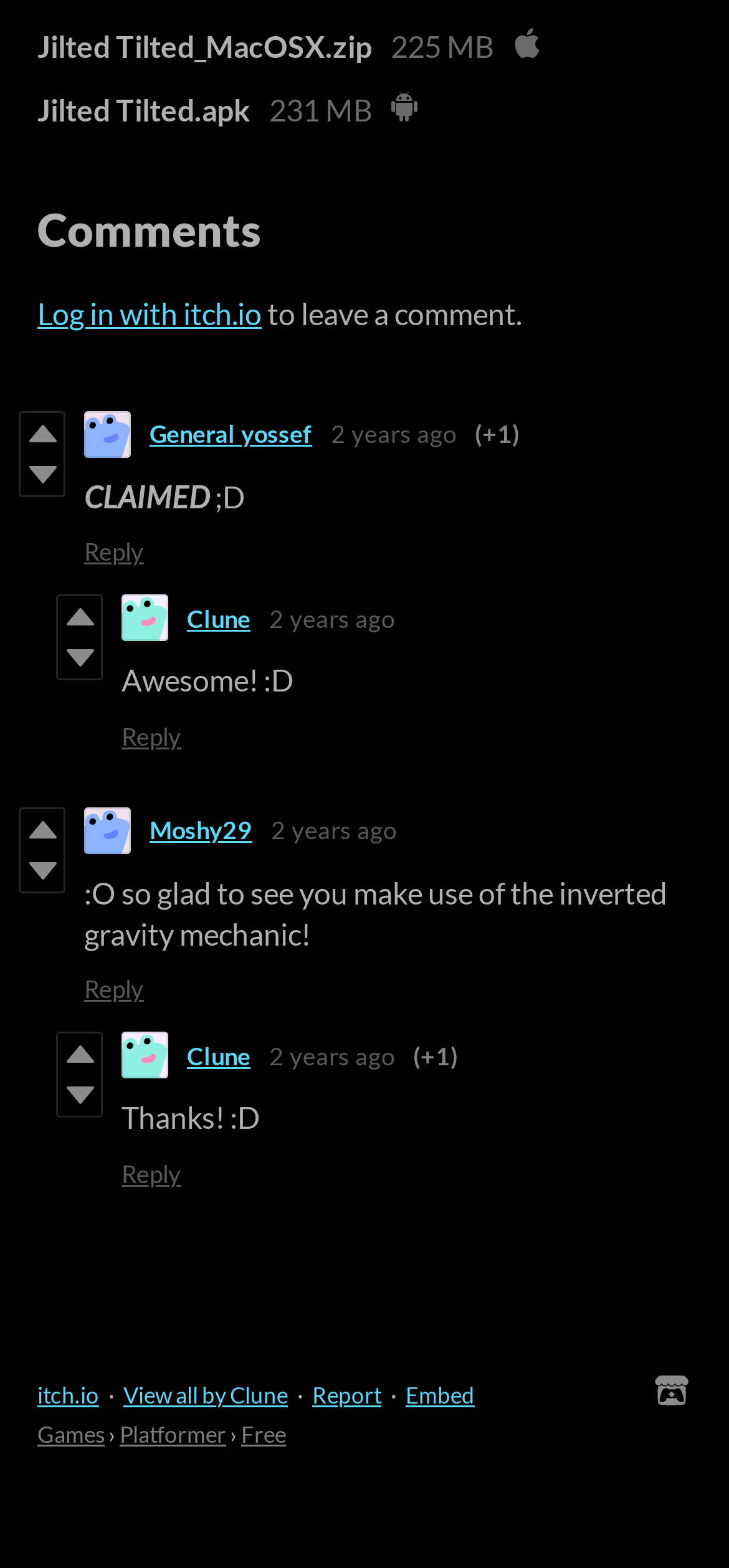What is the size of the game file?
Using the image, provide a concise answer in one word or a short phrase.

231 MB